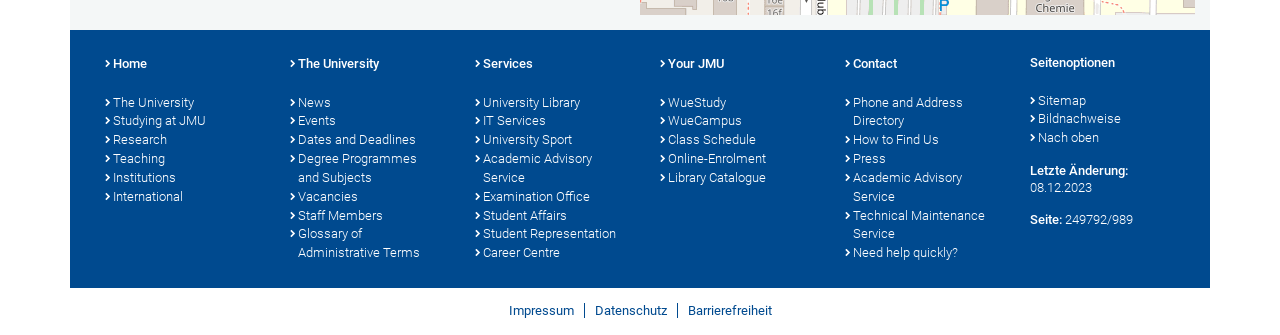Analyze the image and give a detailed response to the question:
How many columns of links are there on the webpage?

I analyzed the bounding box coordinates of the link elements and found that they are grouped into four columns, with each column having a distinct x-coordinate range.